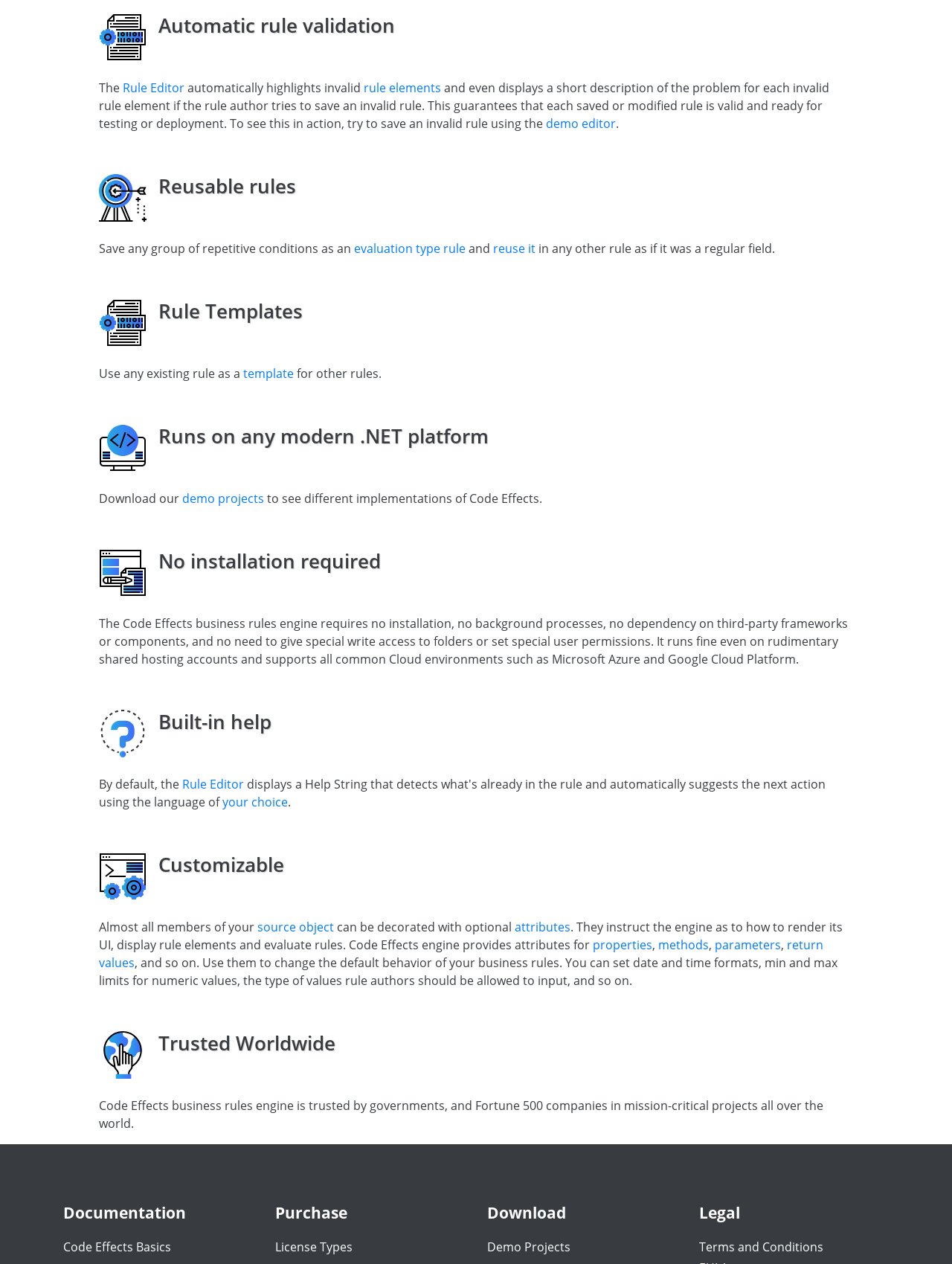What is the purpose of the Rule Editor?
Relying on the image, give a concise answer in one word or a brief phrase.

Automatic rule validation